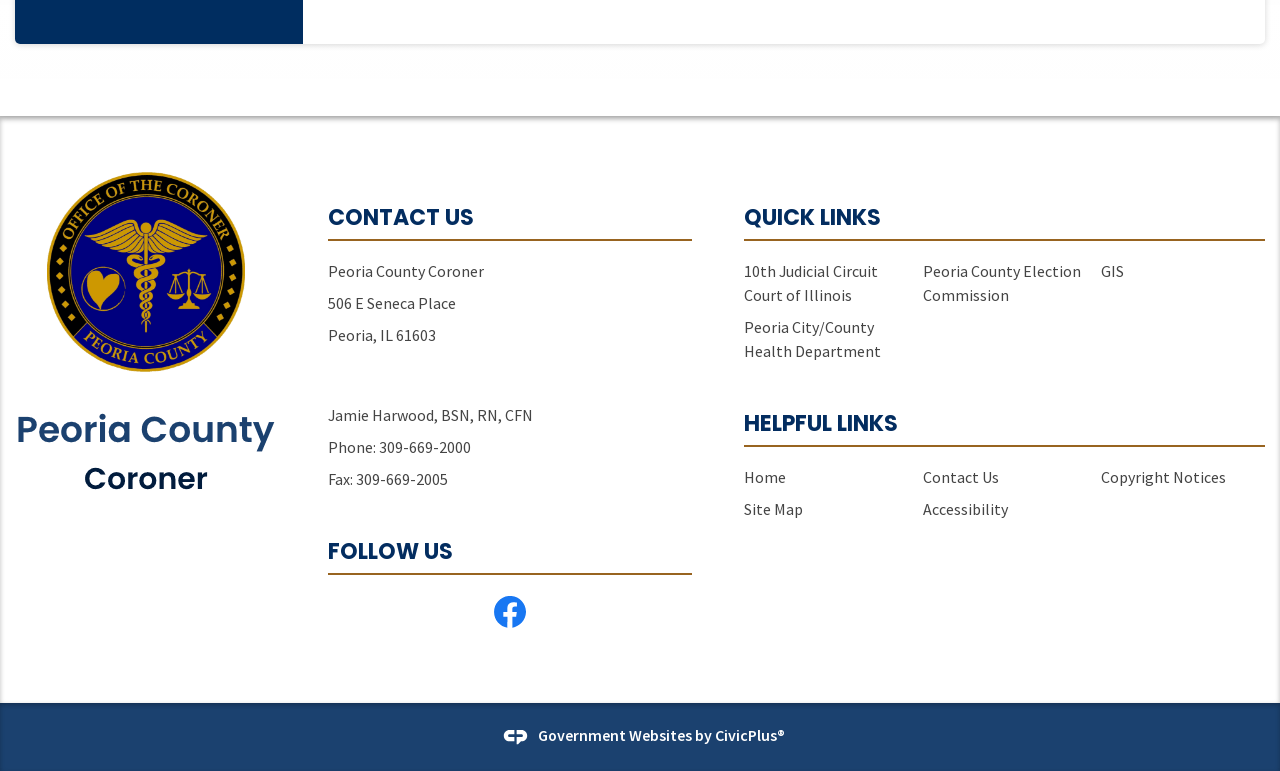Identify the bounding box coordinates of the specific part of the webpage to click to complete this instruction: "Call 309-669-2000".

[0.296, 0.572, 0.368, 0.598]